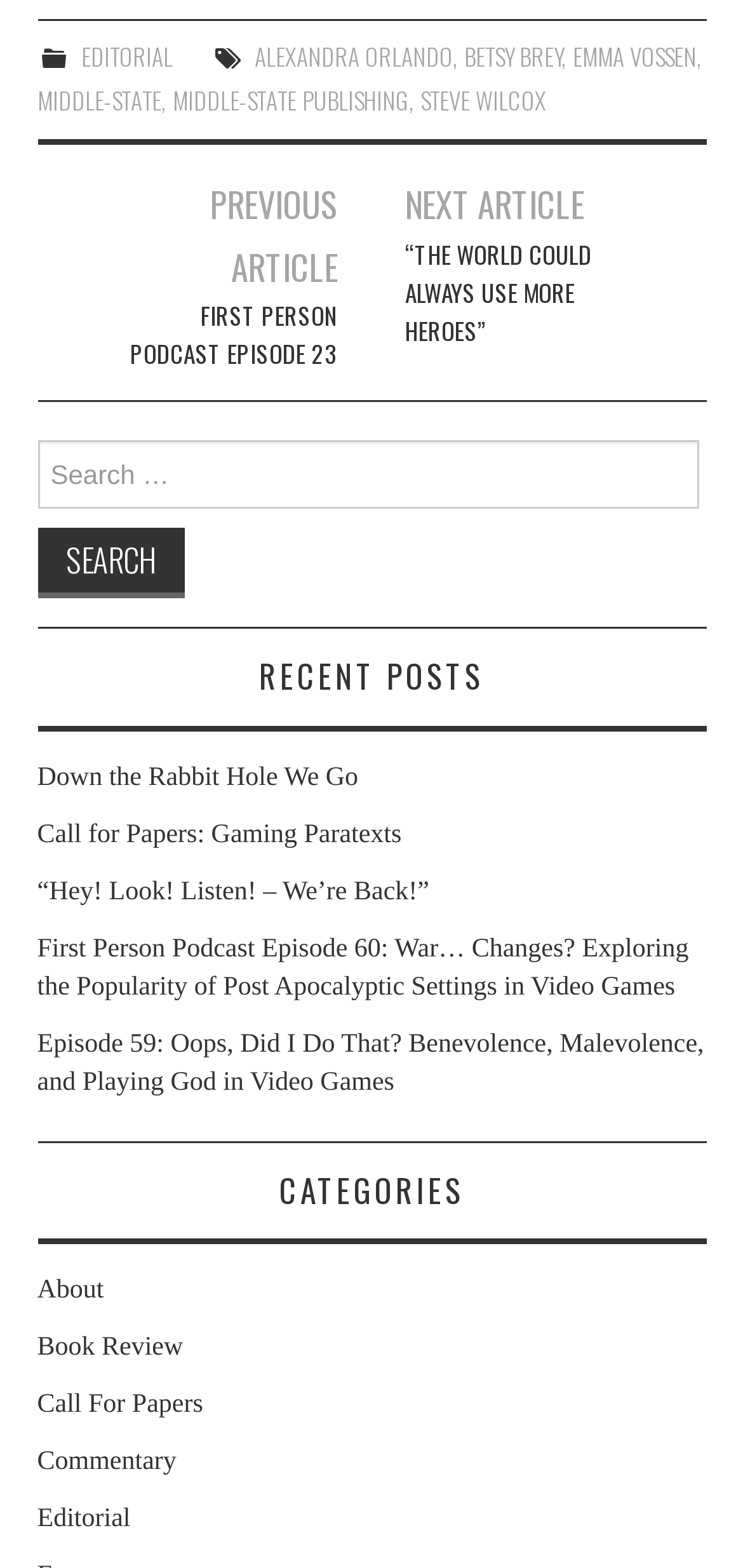Reply to the question with a brief word or phrase: How many links are there in the footer section?

6